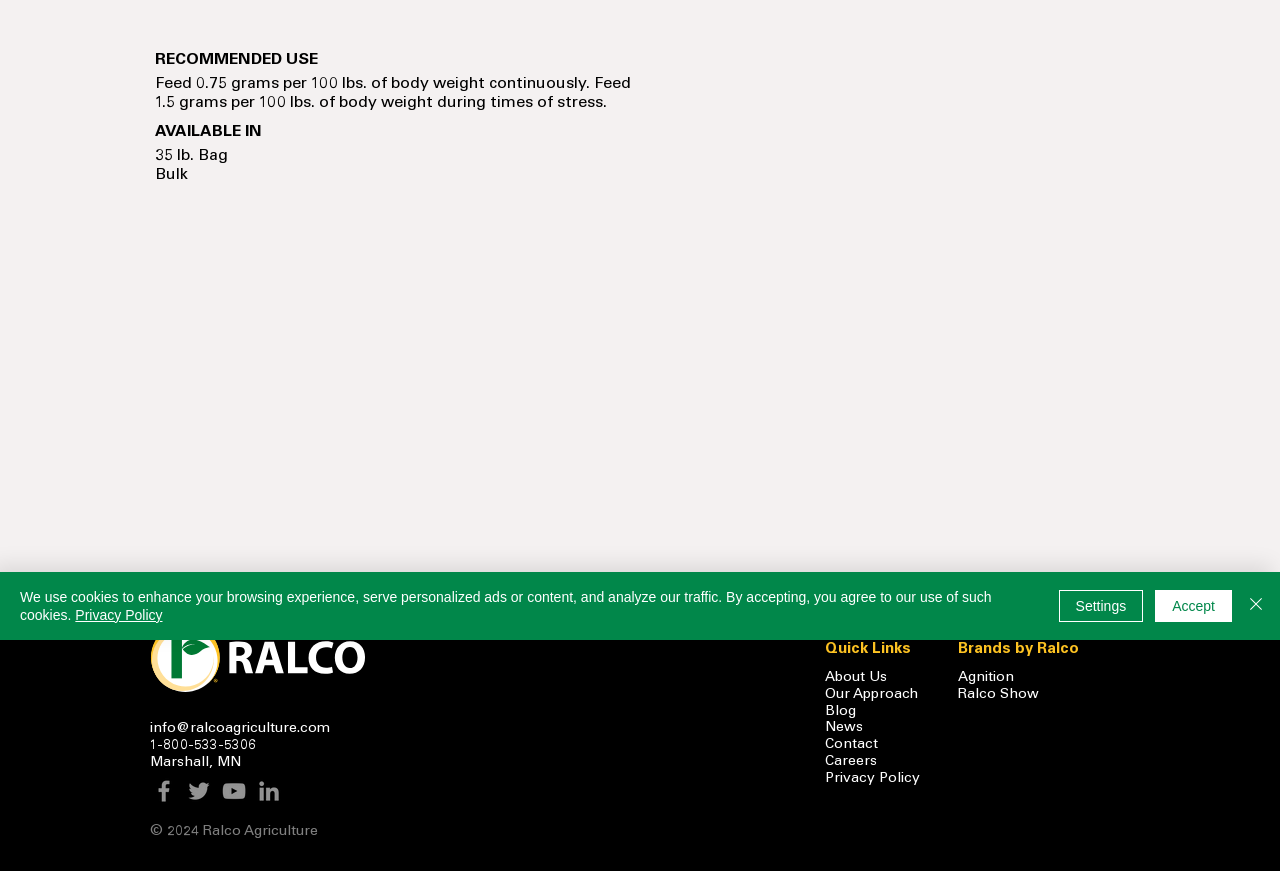Find the bounding box coordinates for the HTML element described as: "aria-label="YouTube"". The coordinates should consist of four float values between 0 and 1, i.e., [left, top, right, bottom].

[0.172, 0.892, 0.194, 0.924]